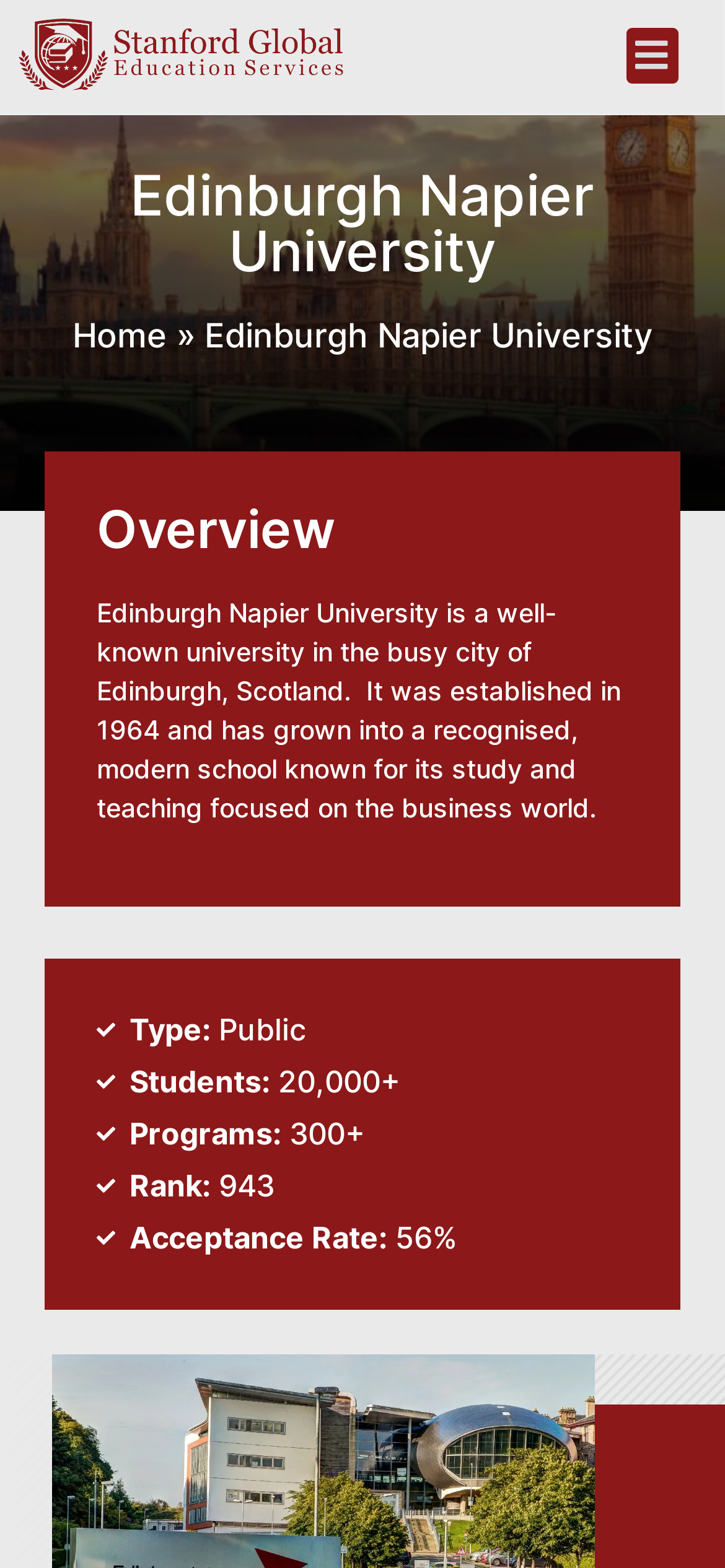Please give a succinct answer using a single word or phrase:
What is the type of the university?

Public